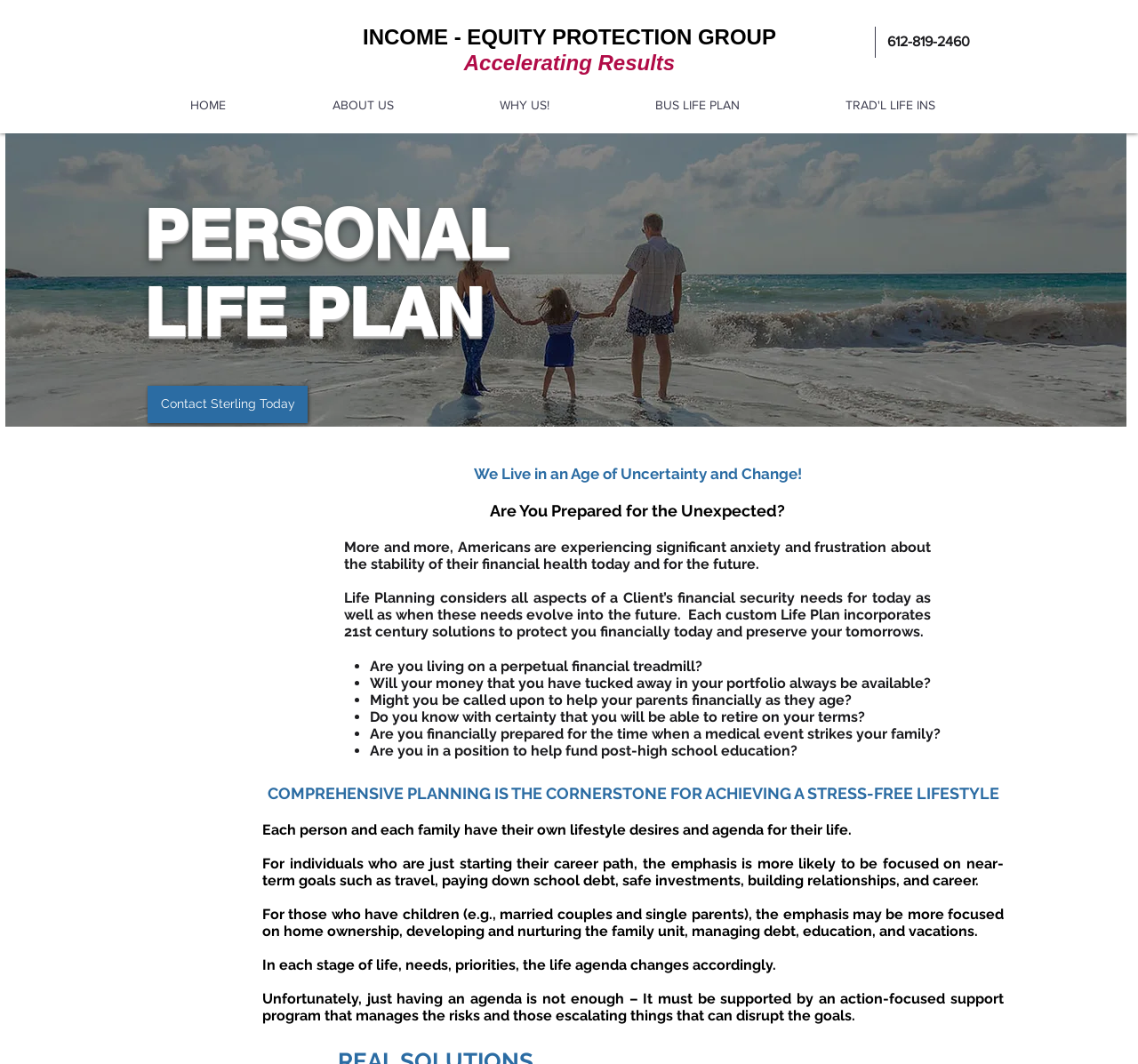Using the provided element description: "Contact Sterling Today", determine the bounding box coordinates of the corresponding UI element in the screenshot.

[0.13, 0.363, 0.27, 0.398]